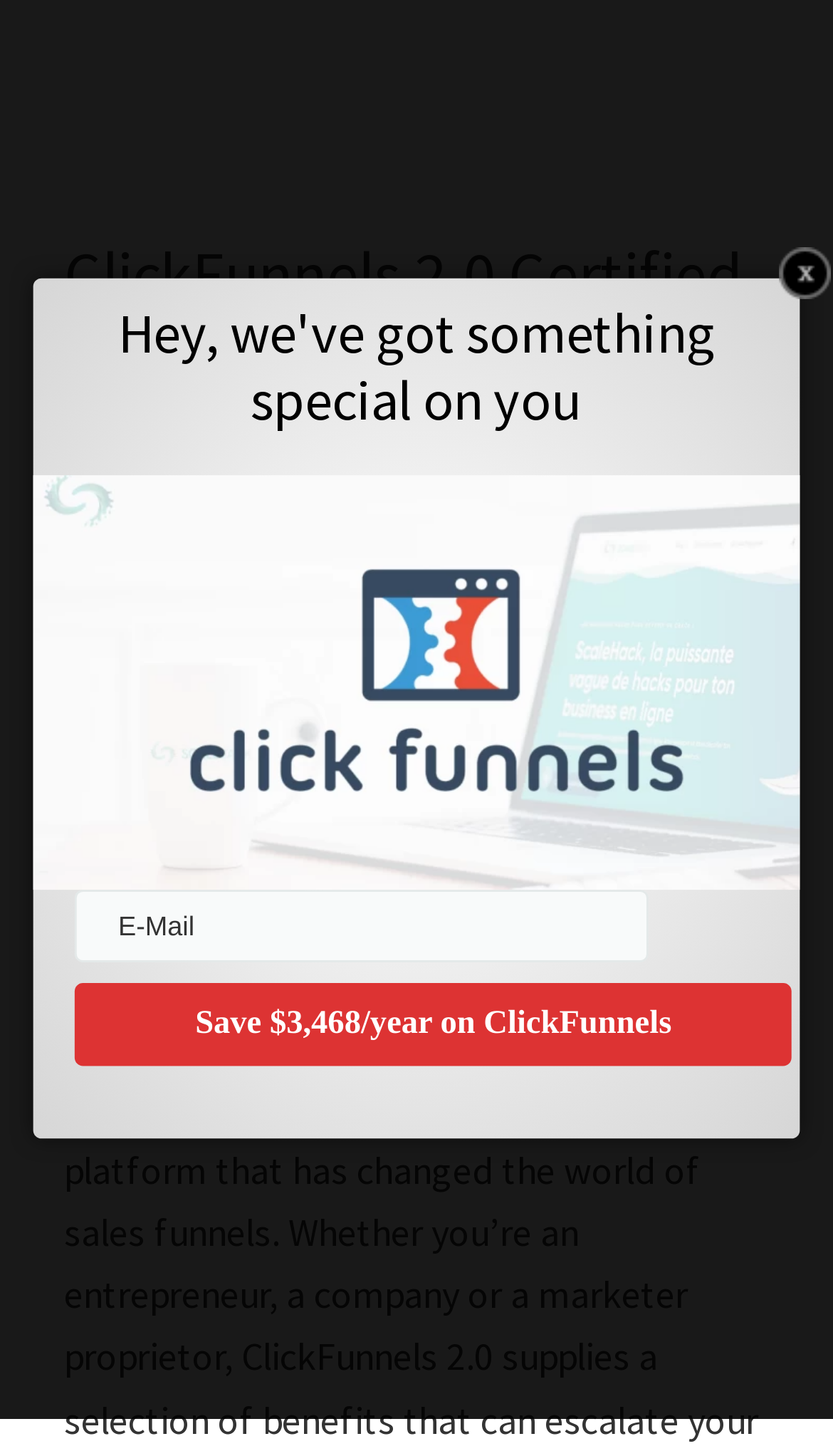Extract the main heading text from the webpage.

ClickFunnels 2.0 Certified Partners Review